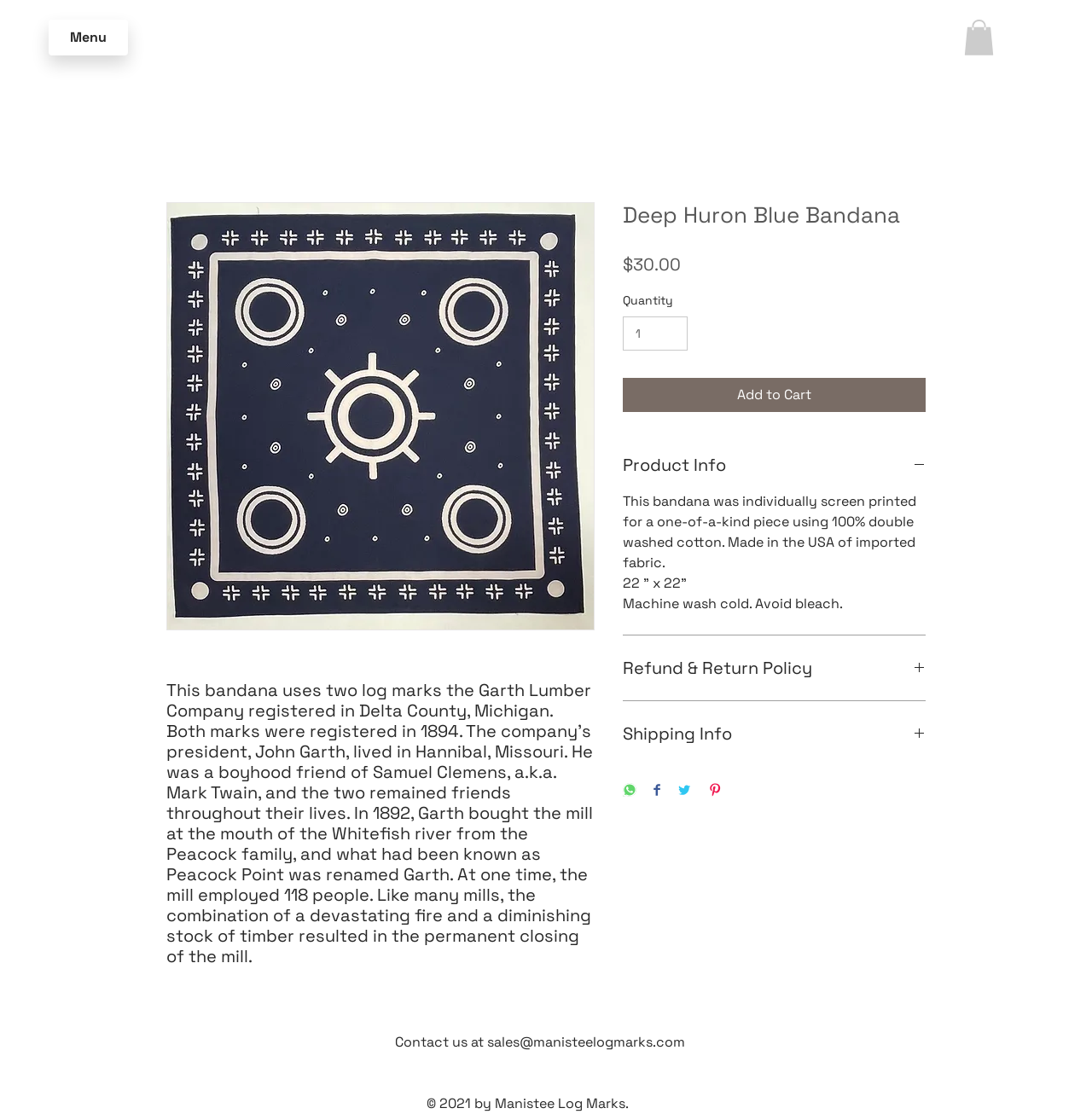Determine the bounding box for the HTML element described here: "Menu". The coordinates should be given as [left, top, right, bottom] with each number being a float between 0 and 1.

[0.045, 0.018, 0.117, 0.05]